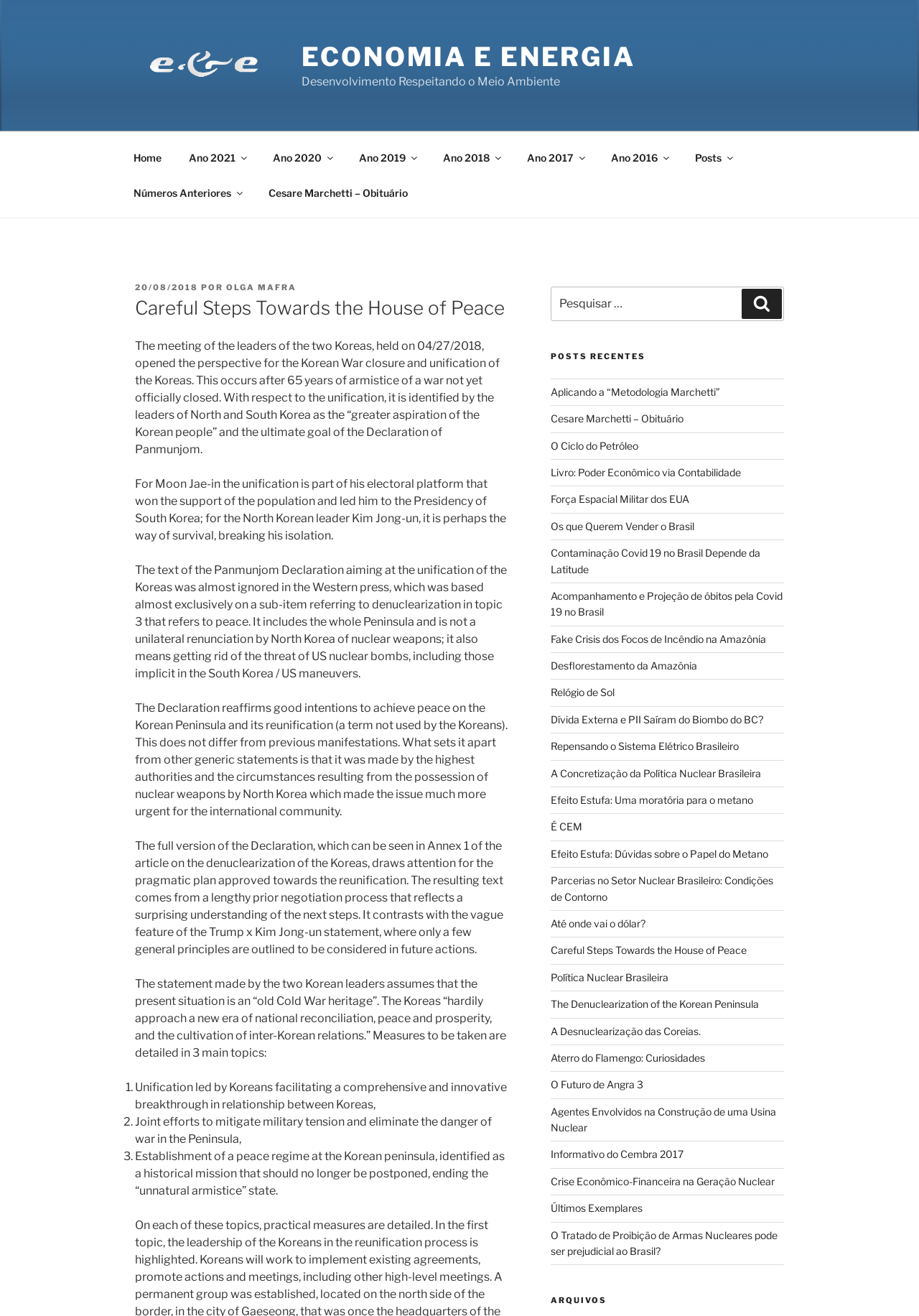Convey a detailed summary of the webpage, mentioning all key elements.

The webpage is about the Economia e Energia website, with a focus on the article "Careful Steps Towards the House of Peace" regarding the meeting of the leaders of the two Koreas in 2018. 

At the top of the page, there is a logo image and a link to "Economia e Energia" on the left side, followed by a navigation menu with links to "Home", "Ano 2021", "Ano 2020", and other years, as well as "Posts" and "Números Anteriores". 

Below the navigation menu, there is a heading "Desenvolvimento Respeitando o Meio Ambiente" and a link to "ECONOMIA E ENERGIA". 

The main article "Careful Steps Towards the House of Peace" is divided into several paragraphs, discussing the meeting of the leaders of the two Koreas, the perspective for the Korean War closure and unification of the Koreas, and the Declaration of Panmunjom. 

On the right side of the page, there is a search box with a button "Pesquisar" and a heading "POSTS RECENTES" followed by a list of links to recent posts, including "Aplicando a “Metodologia Marchetti”", "Cesare Marchetti – Obituário", and others. 

At the bottom of the page, there is a heading "ARQUIVOS" with no links or content below it.